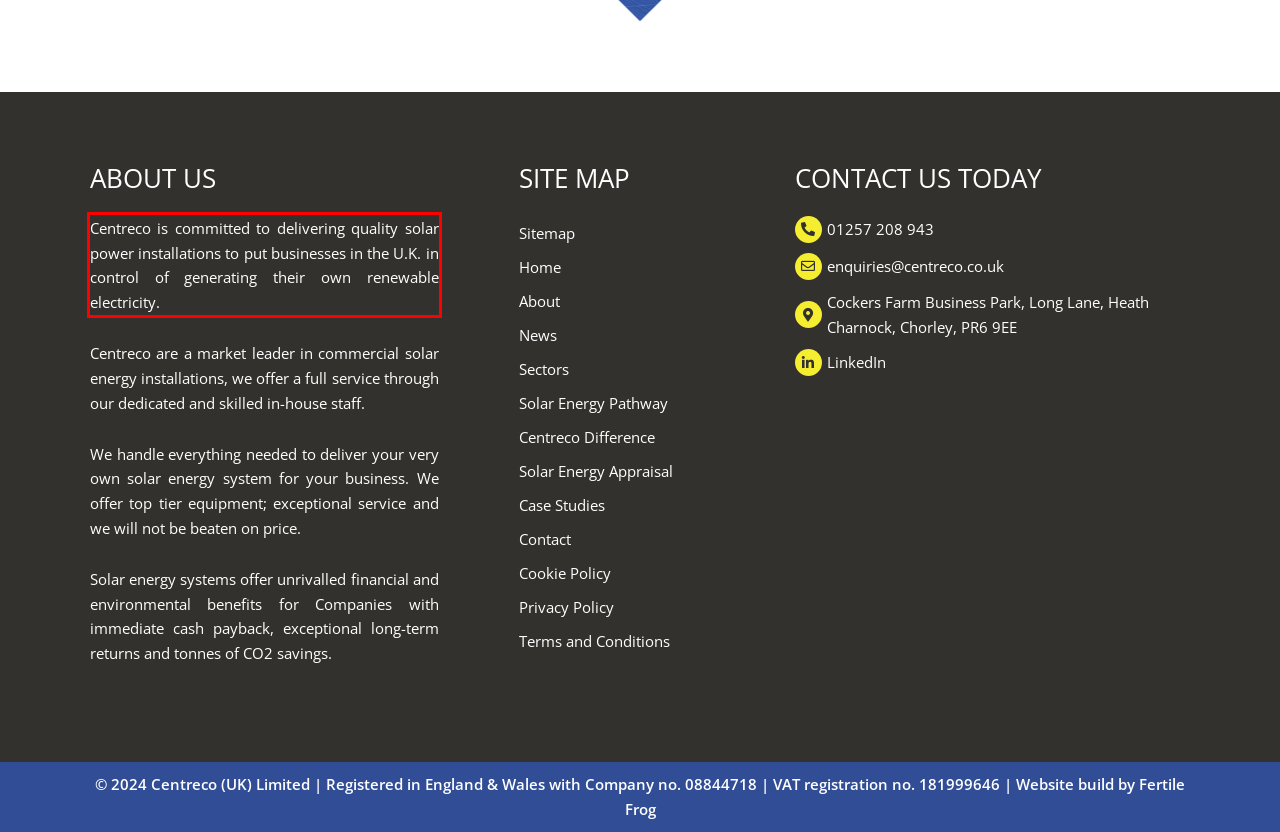Given a webpage screenshot, identify the text inside the red bounding box using OCR and extract it.

Centreco is committed to delivering quality solar power installations to put businesses in the U.K. in control of generating their own renewable electricity.